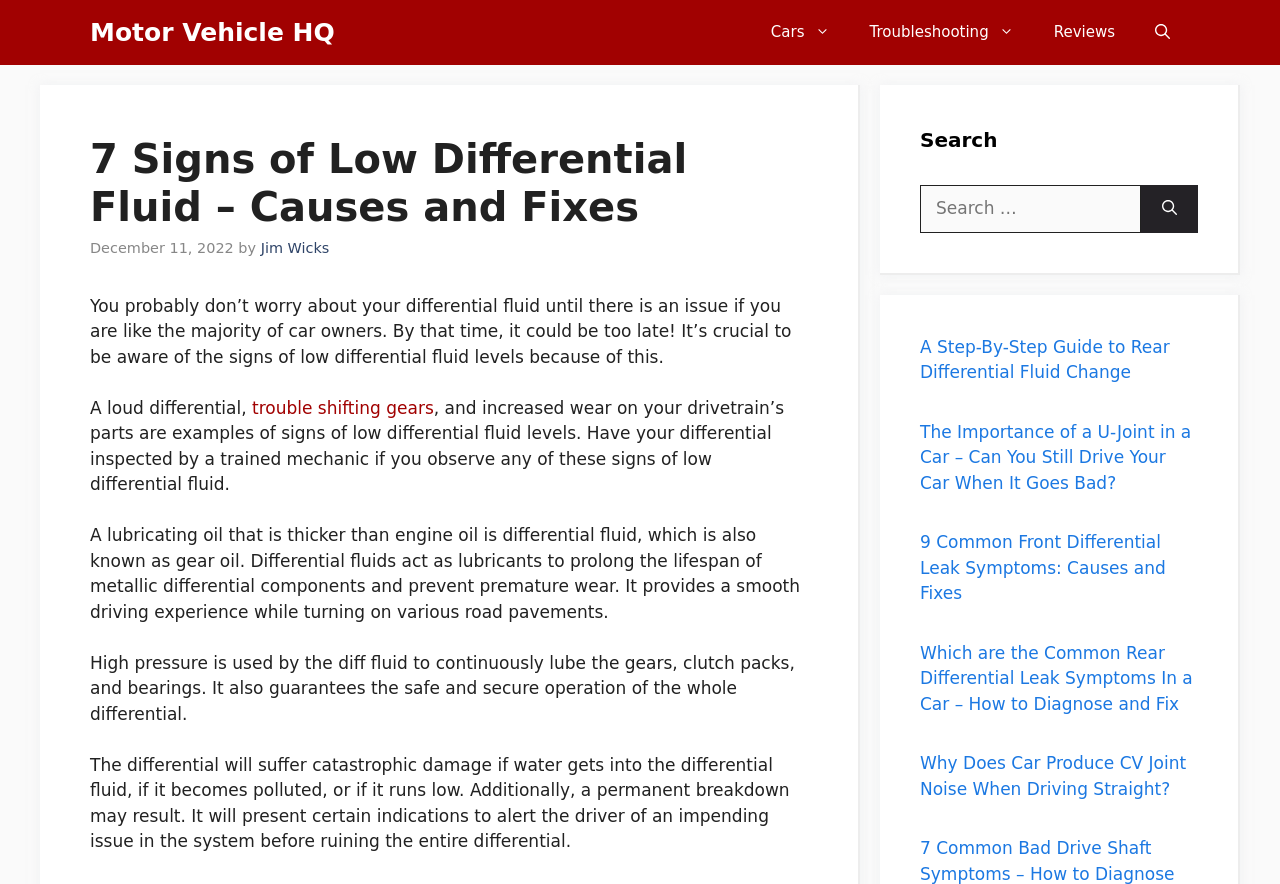Generate the text content of the main heading of the webpage.

7 Signs of Low Differential Fluid – Causes and Fixes